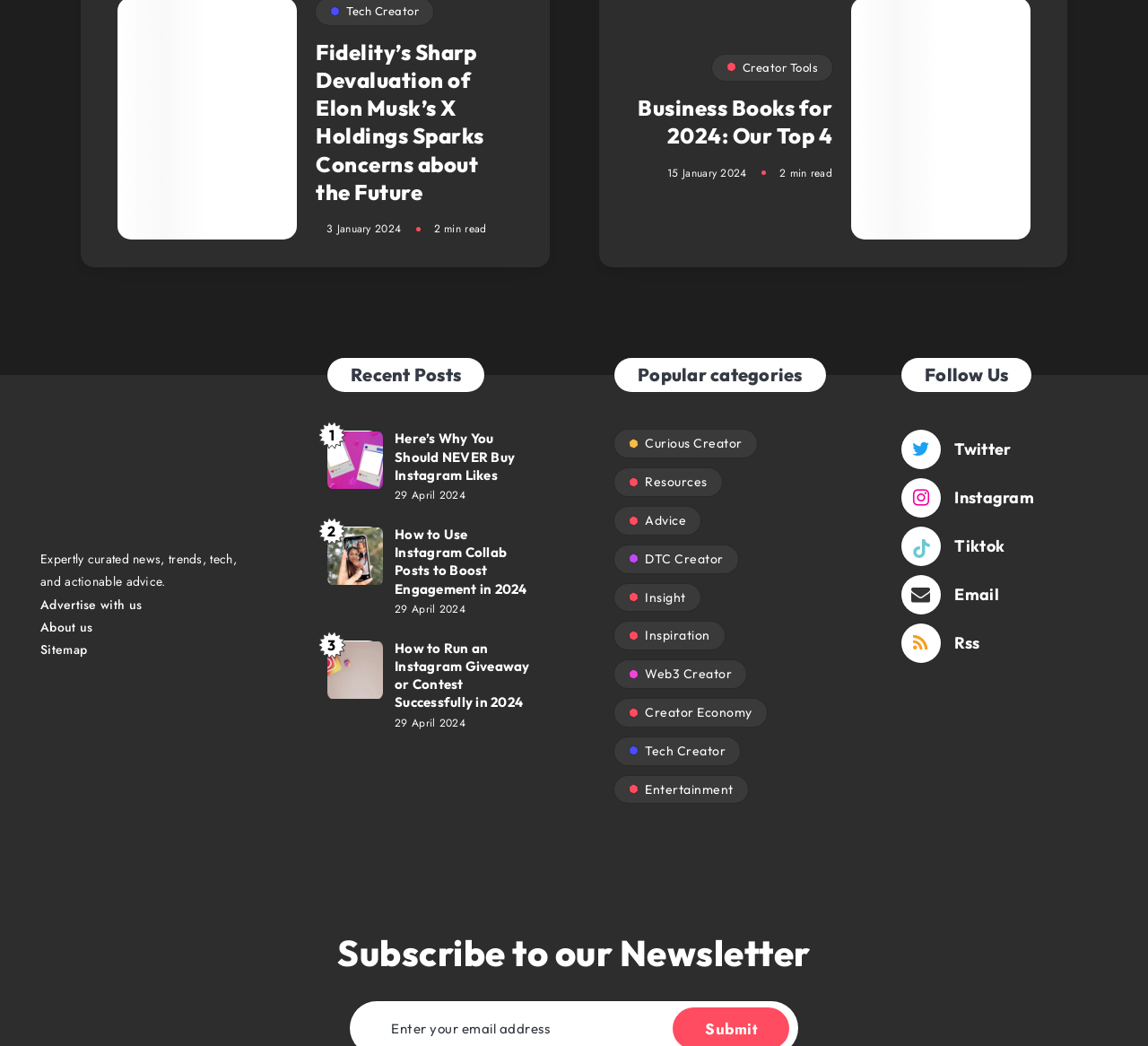Extract the bounding box coordinates for the described element: "Creator Tools". The coordinates should be represented as four float numbers between 0 and 1: [left, top, right, bottom].

[0.62, 0.052, 0.725, 0.077]